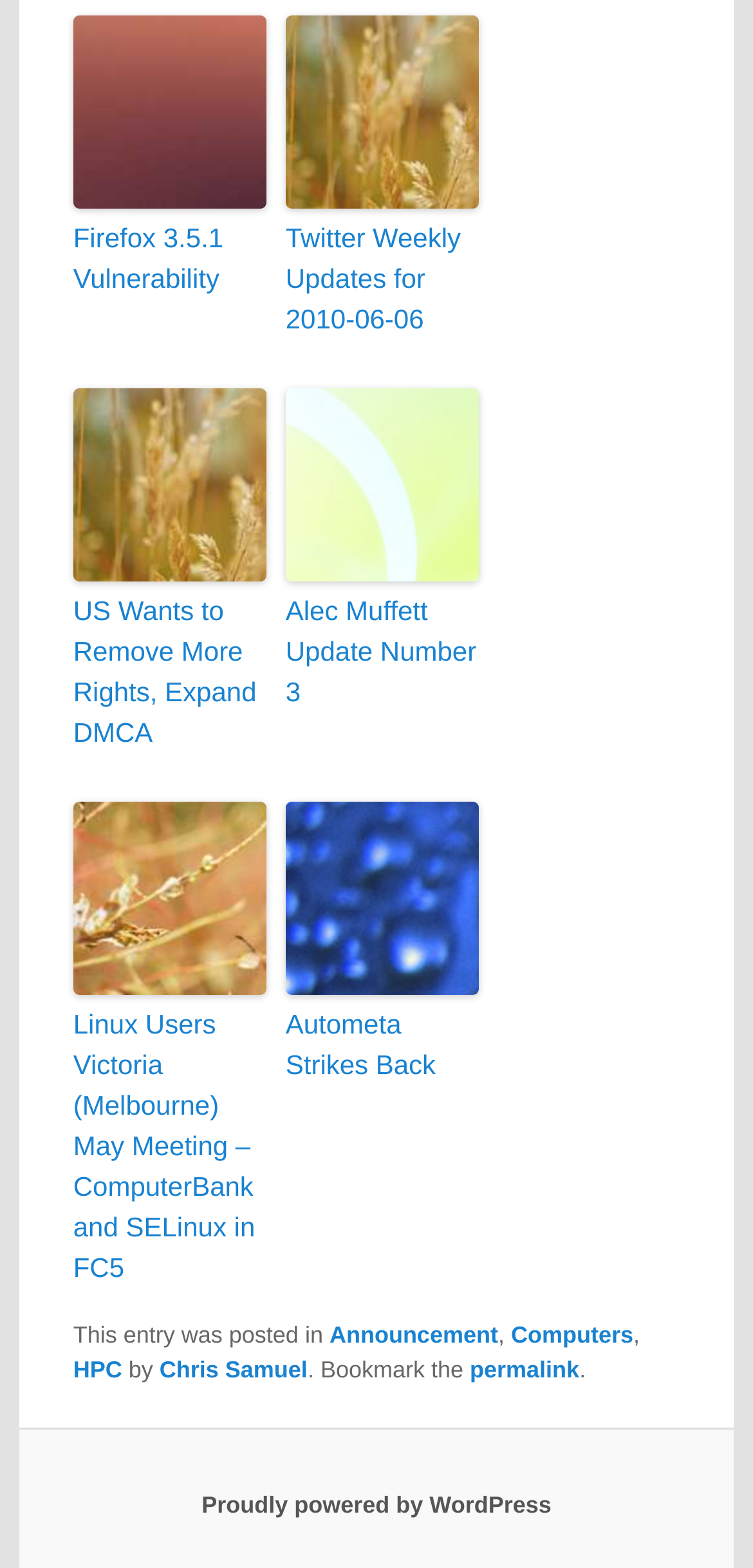Give a short answer to this question using one word or a phrase:
How many images are on the webpage?

8